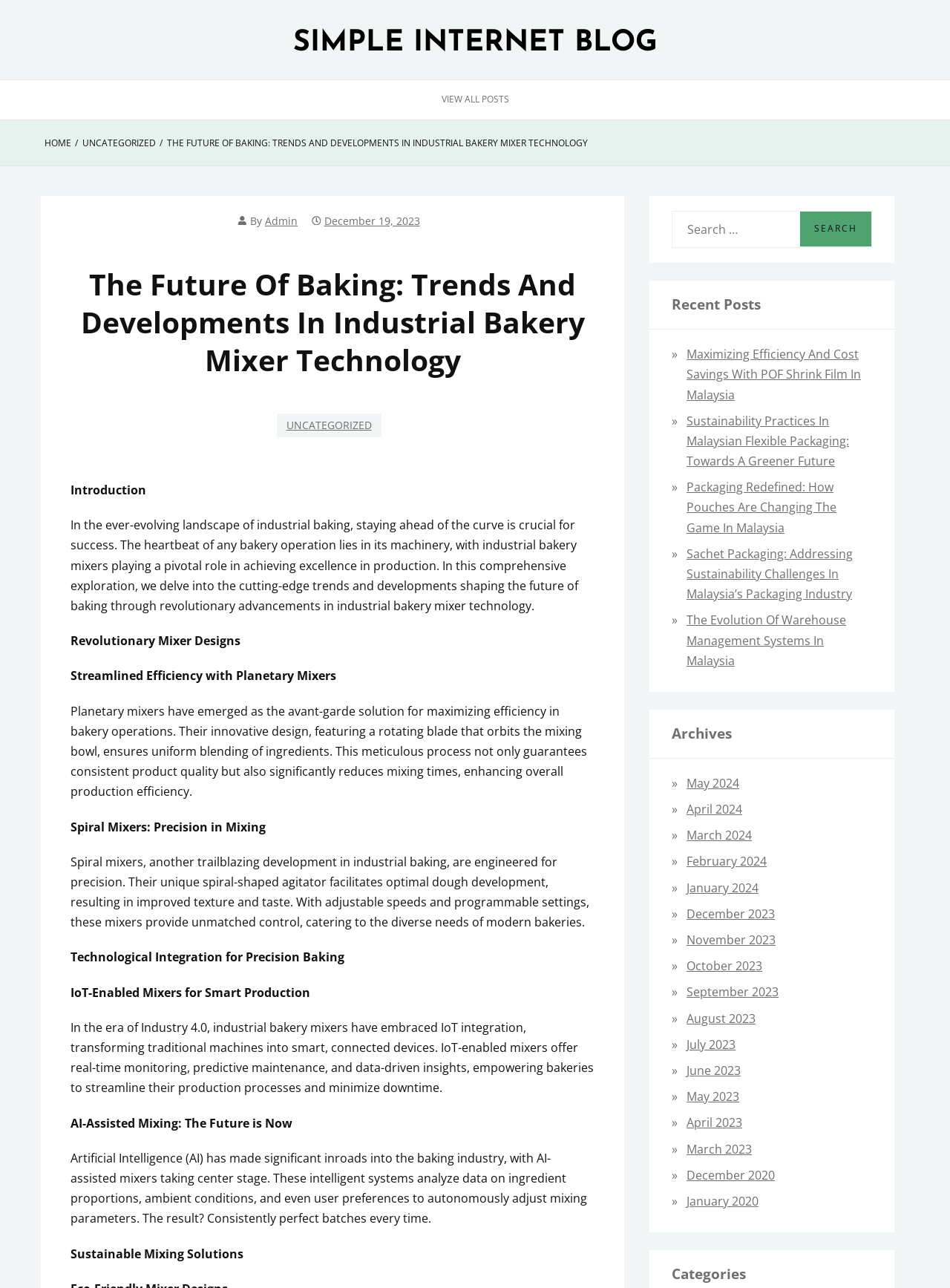Locate the bounding box coordinates of the clickable region to complete the following instruction: "Click on the 'December 2023' archive link."

[0.723, 0.703, 0.816, 0.716]